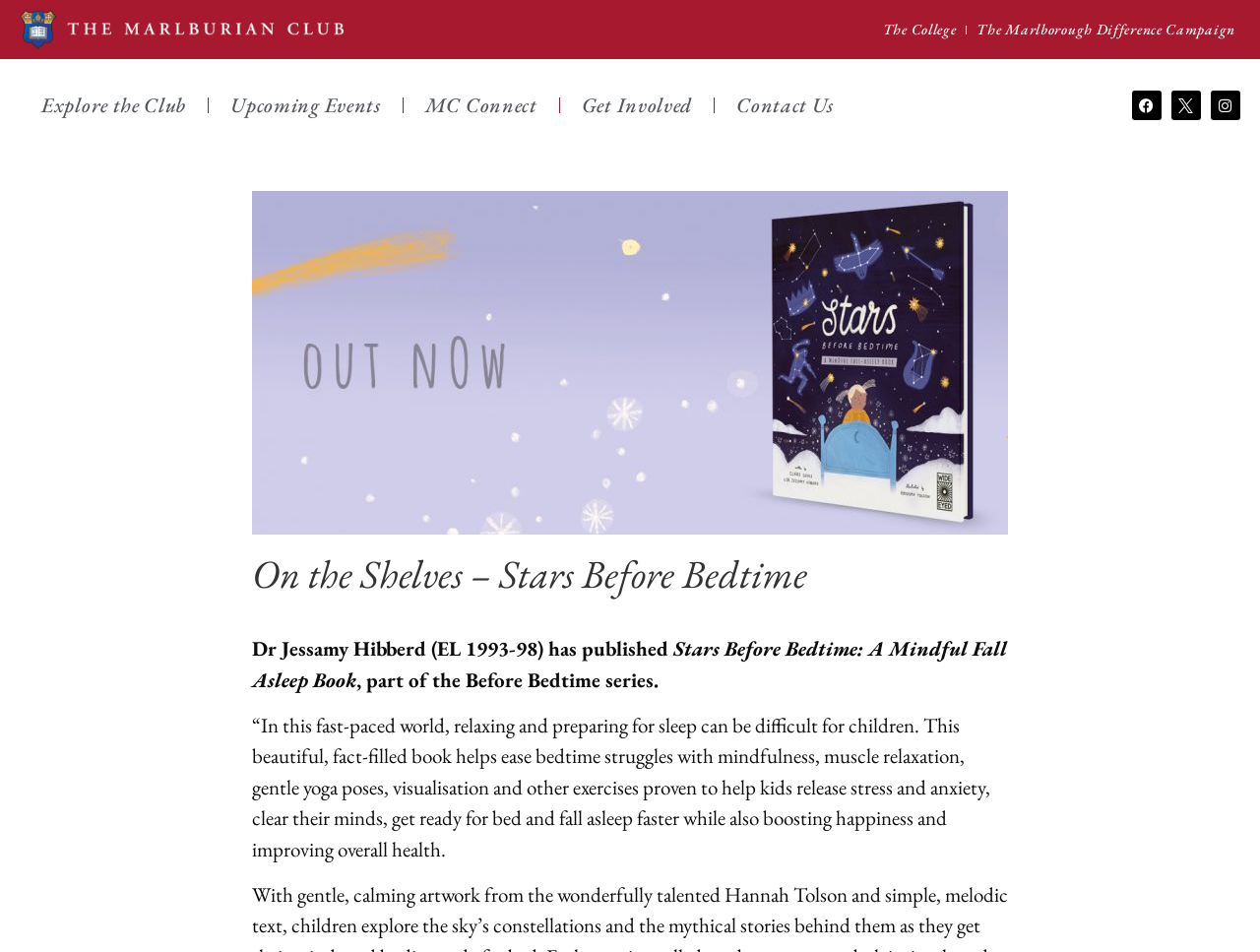Identify the bounding box coordinates of the region that should be clicked to execute the following instruction: "Visit the College page".

[0.693, 0.009, 0.767, 0.053]